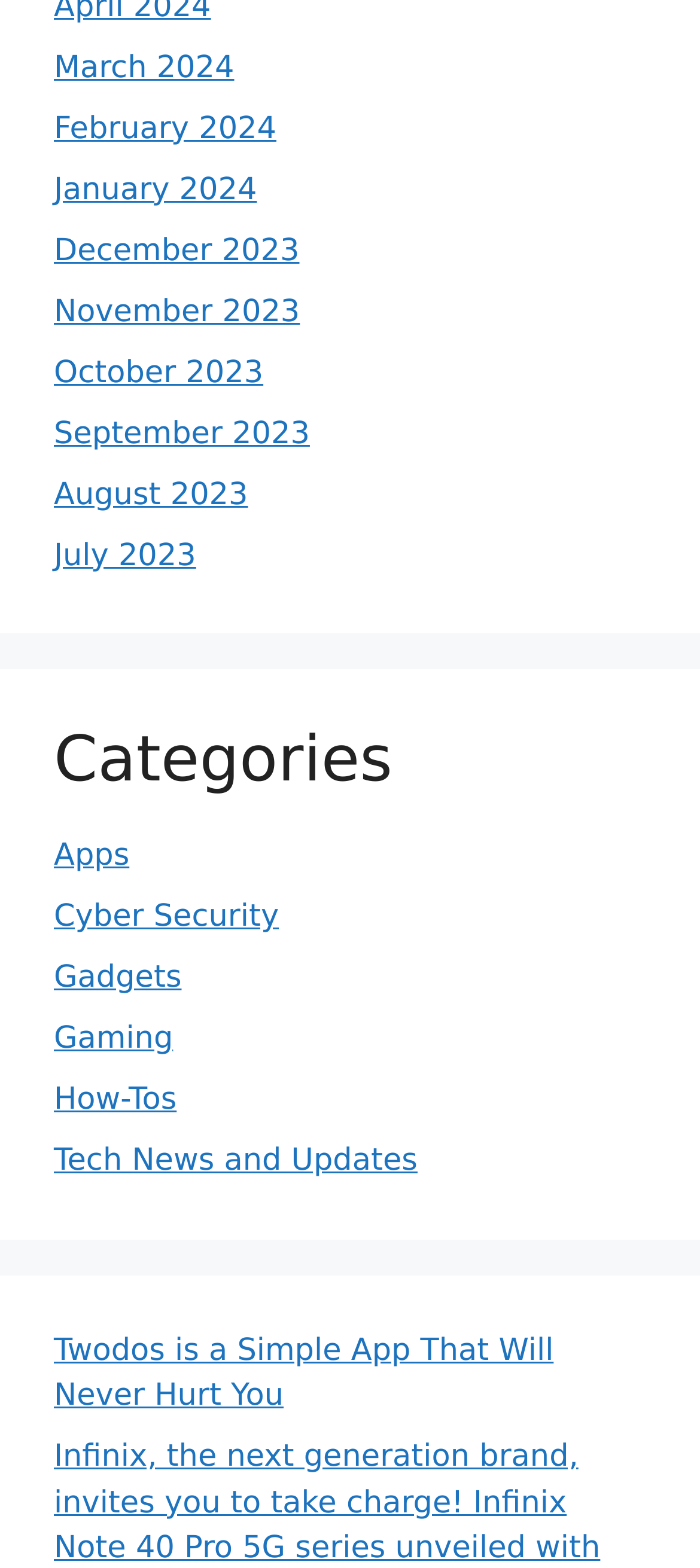How many categories are listed?
Please respond to the question thoroughly and include all relevant details.

I counted the number of links with category names, starting from 'Apps' to 'Tech News and Updates', and found 7 categories listed.